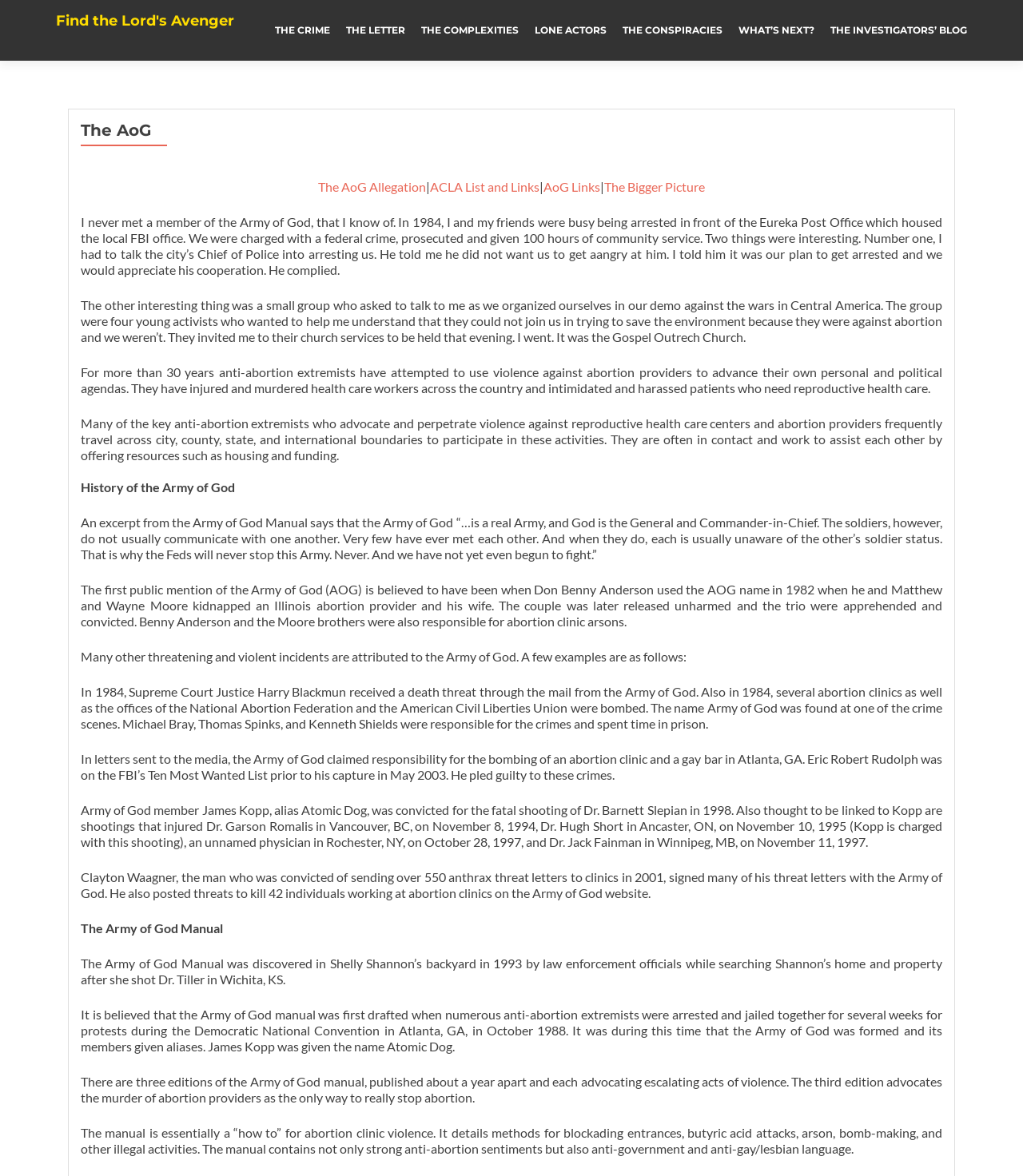Give a short answer to this question using one word or a phrase:
What is the purpose of the Army of God manual?

A 'how to' for abortion clinic violence